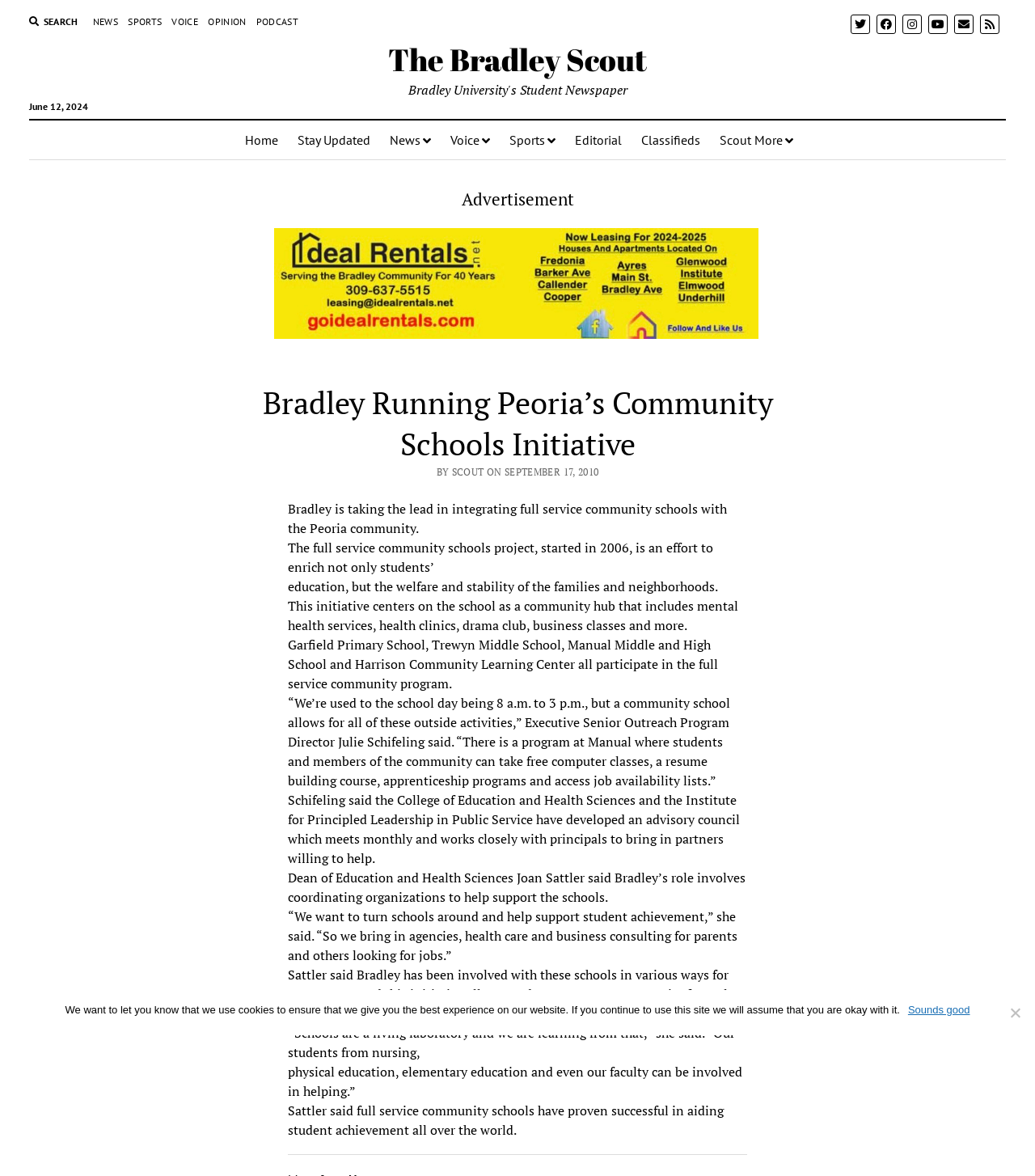Determine the bounding box of the UI element mentioned here: "The Bradley Scout". The coordinates must be in the format [left, top, right, bottom] with values ranging from 0 to 1.

[0.375, 0.033, 0.625, 0.068]